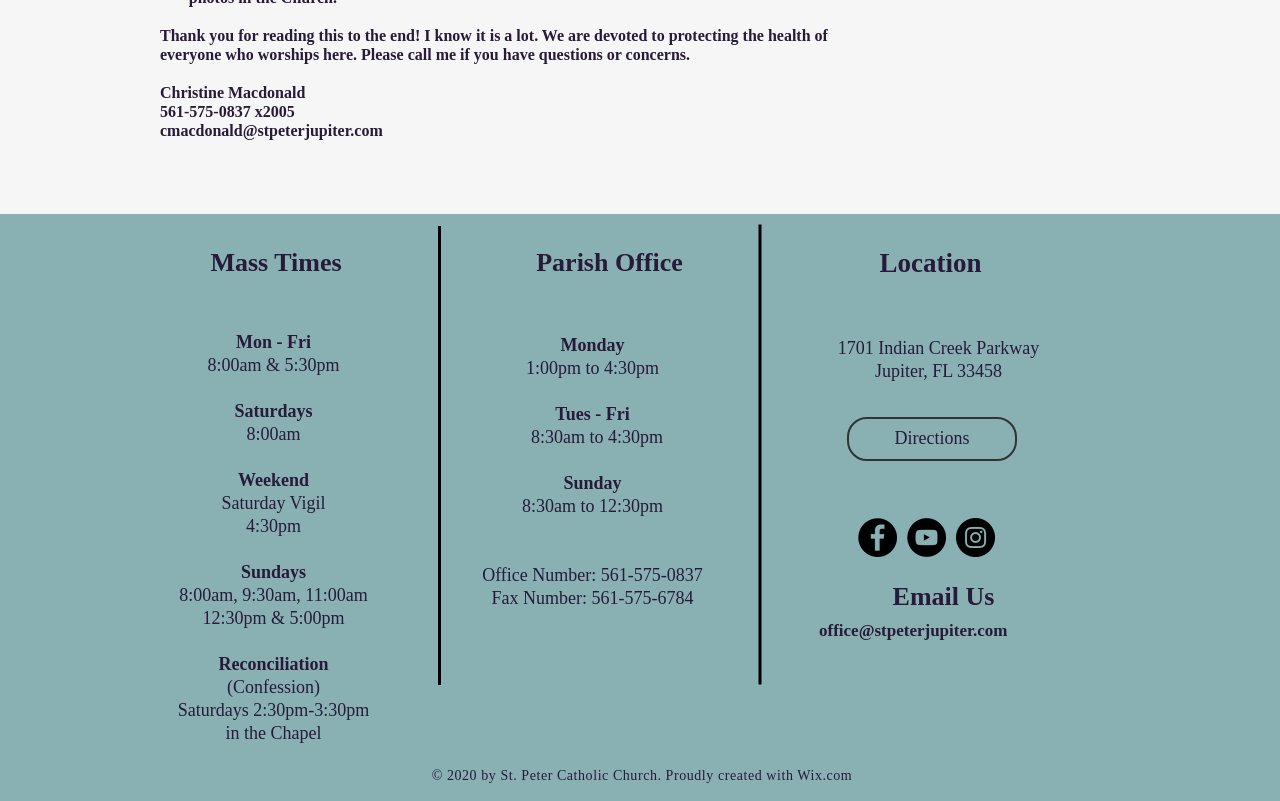Refer to the image and provide an in-depth answer to the question:
What is the phone number of the Parish Office?

I found the phone number by looking at the 'Parish Office' section, where it is listed as 'Office Number: 561-575-0837'.